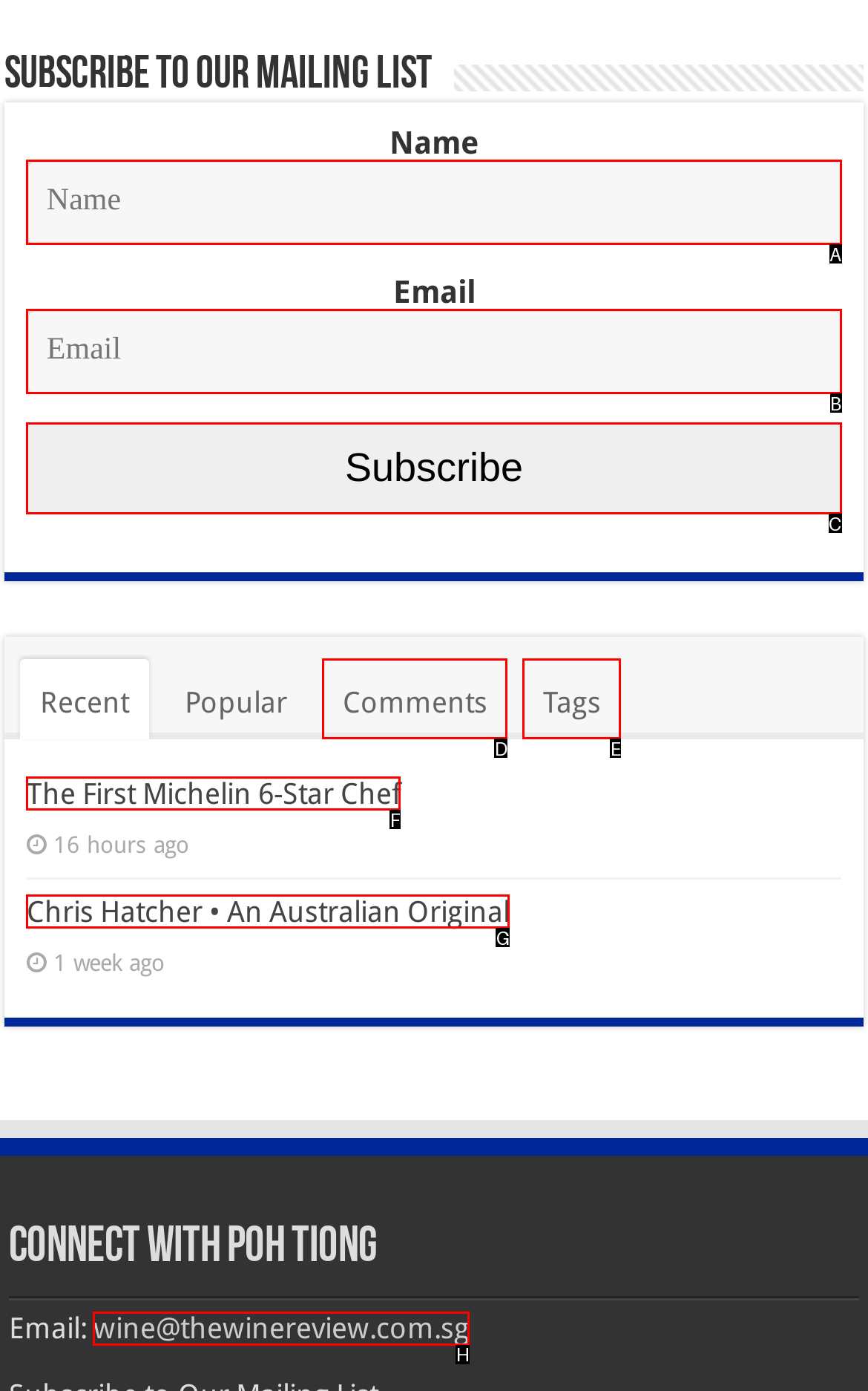From the options shown in the screenshot, tell me which lettered element I need to click to complete the task: Contact Poh Tiong via email.

H